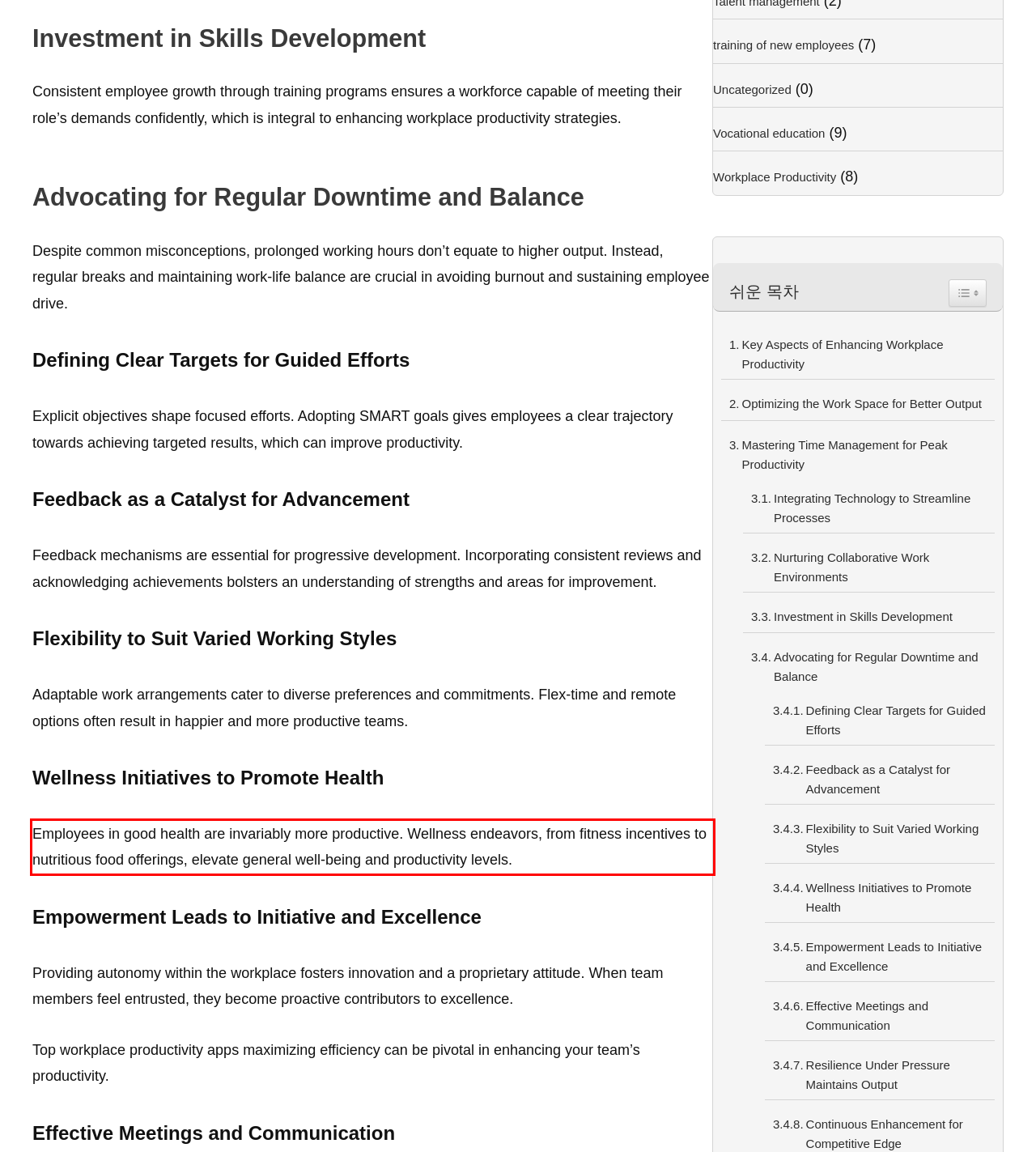View the screenshot of the webpage and identify the UI element surrounded by a red bounding box. Extract the text contained within this red bounding box.

Employees in good health are invariably more productive. Wellness endeavors, from fitness incentives to nutritious food offerings, elevate general well-being and productivity levels.